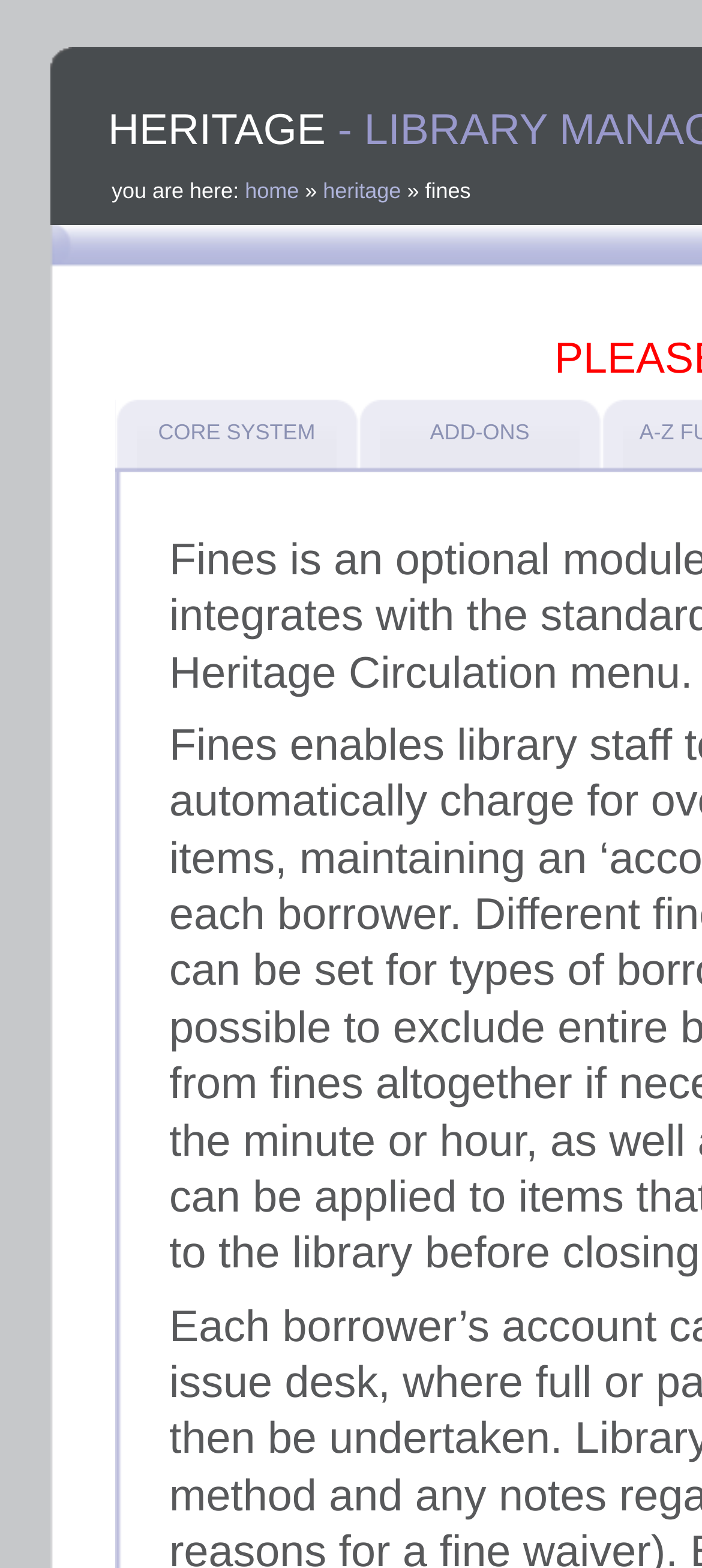From the webpage screenshot, identify the region described by CORE SYSTEM. Provide the bounding box coordinates as (top-left x, top-left y, bottom-right x, bottom-right y), with each value being a floating point number between 0 and 1.

[0.195, 0.255, 0.479, 0.301]